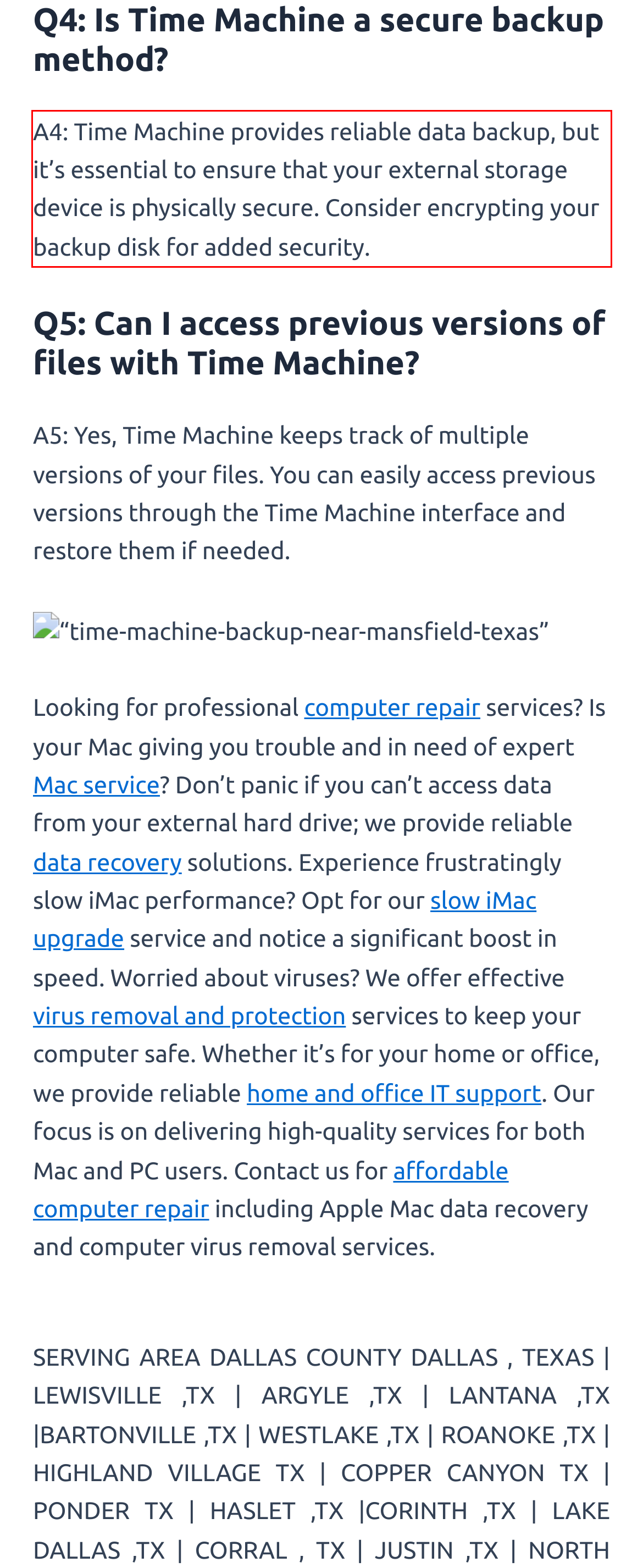In the given screenshot, locate the red bounding box and extract the text content from within it.

A4: Time Machine provides reliable data backup, but it’s essential to ensure that your external storage device is physically secure. Consider encrypting your backup disk for added security.